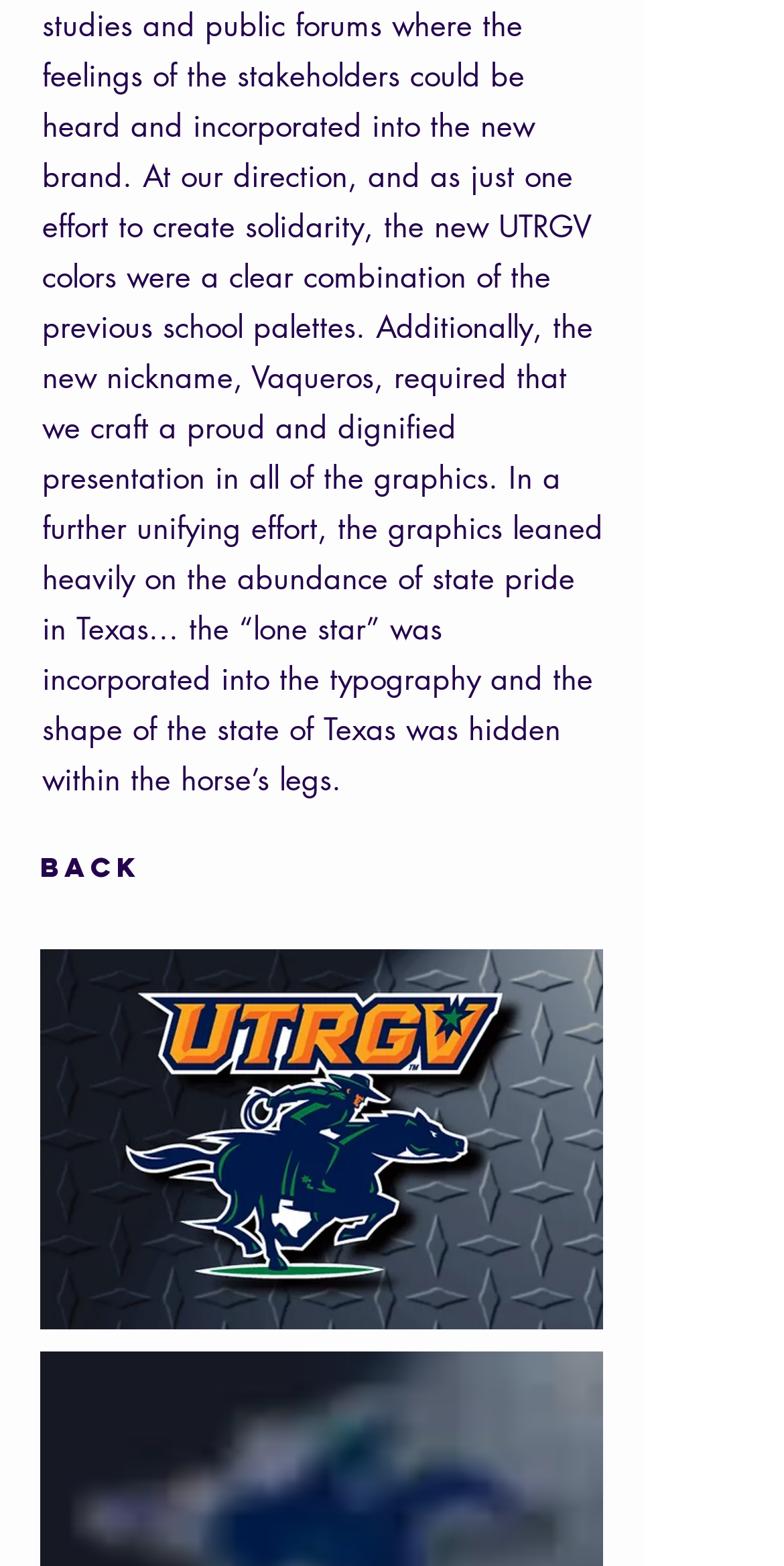Bounding box coordinates are given in the format (top-left x, top-left y, bottom-right x, bottom-right y). All values should be floating point numbers between 0 and 1. Provide the bounding box coordinate for the UI element described as: BACK

[0.033, 0.527, 0.197, 0.584]